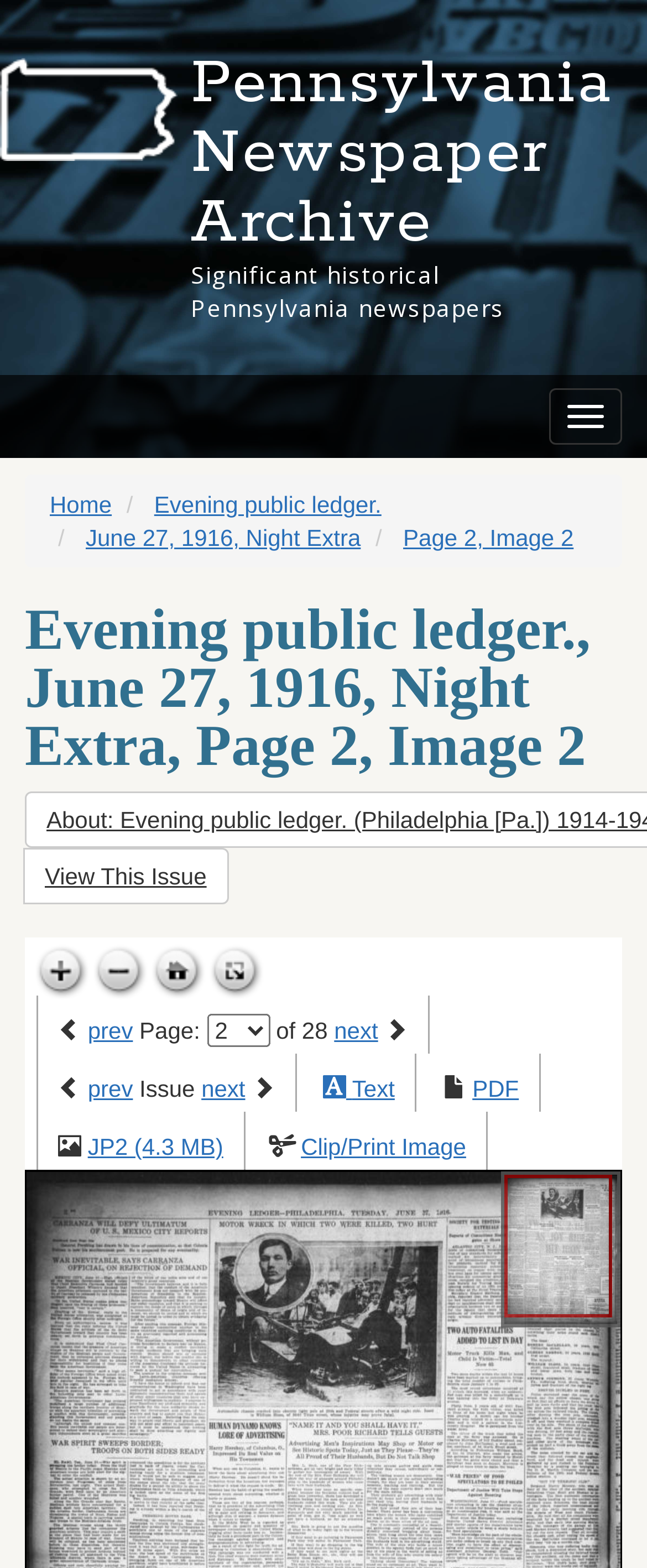What is the format of the downloadable image?
Give a detailed explanation using the information visible in the image.

I found the answer by looking at the link element with the text 'JP2 (4.3 MB)' which indicates the format of the downloadable image.